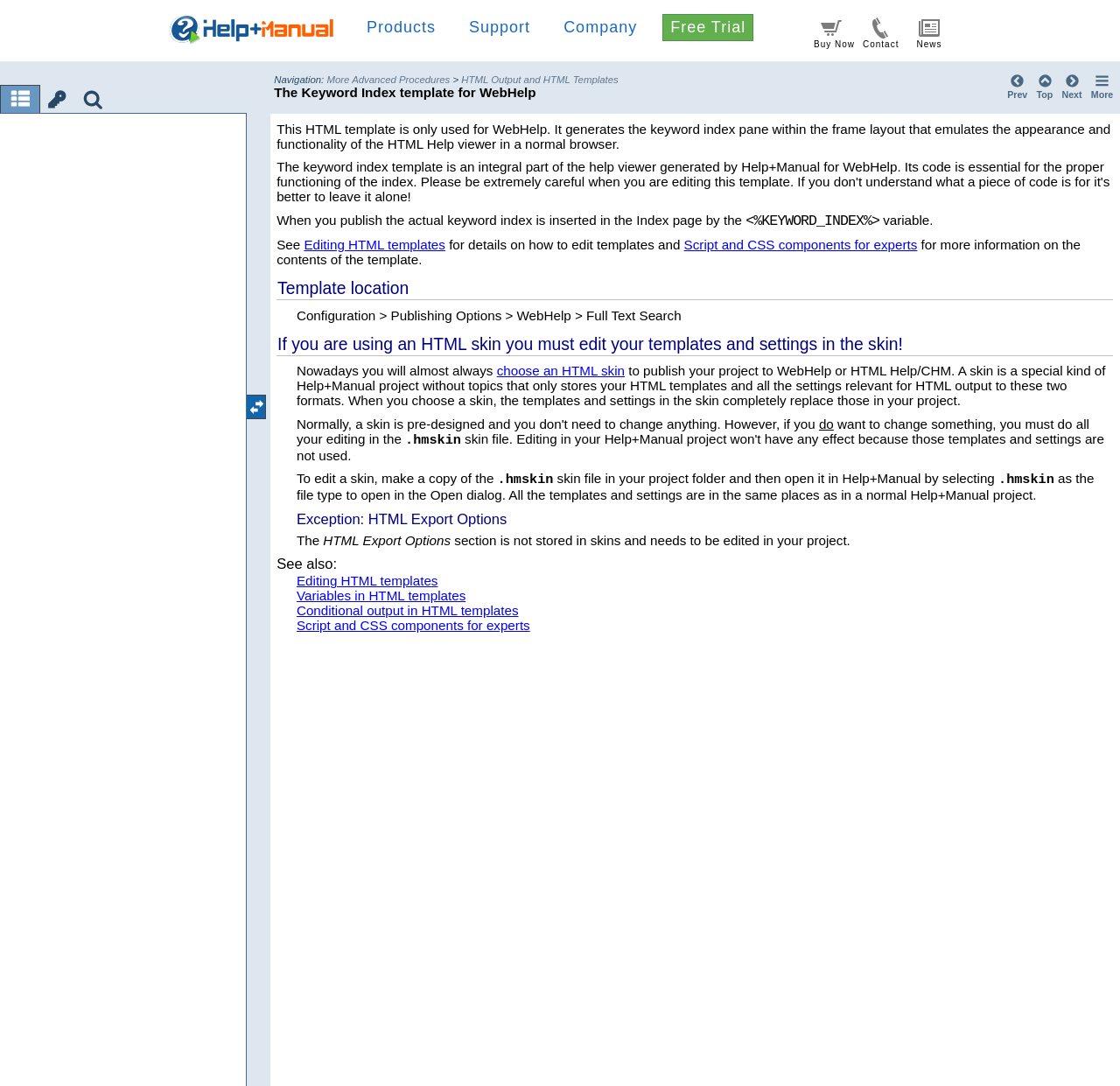What is the location of the template?
Examine the screenshot and reply with a single word or phrase.

Configuration > Publishing Options > WebHelp > Full Text Search